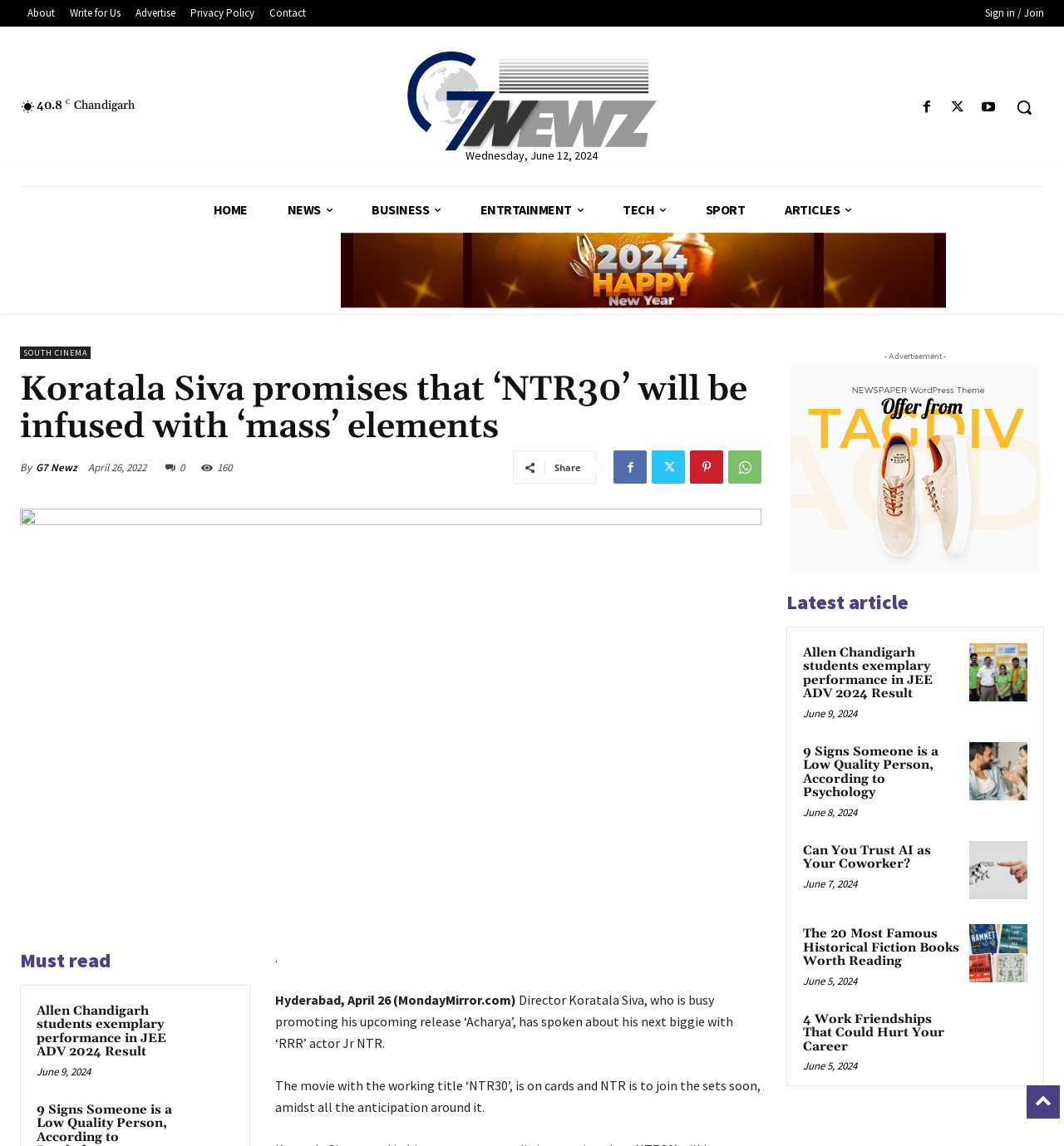Please answer the following question using a single word or phrase: 
What is the temperature in Chandigarh?

40.8 C